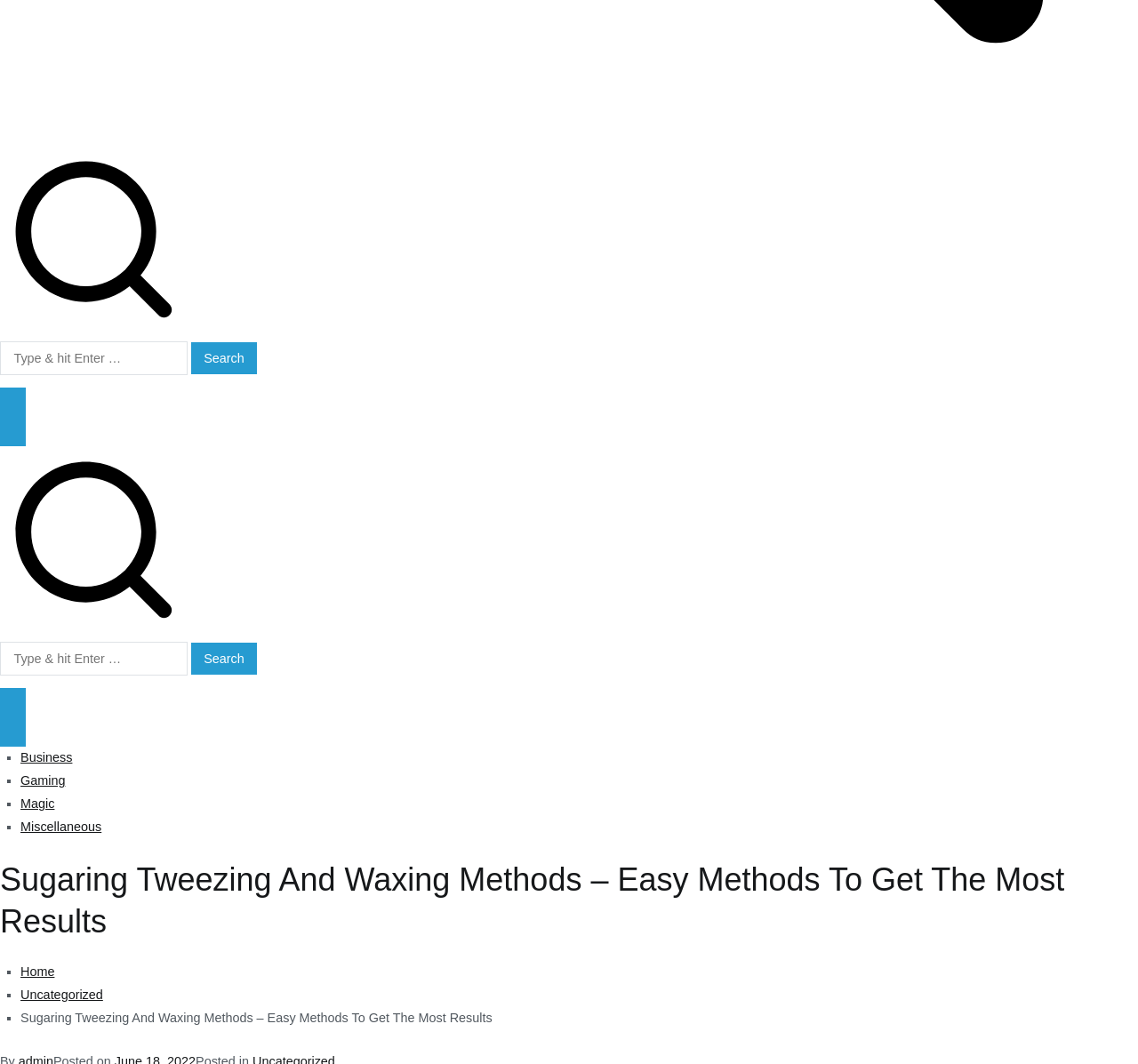Provide the bounding box coordinates of the HTML element this sentence describes: "parent_node: Search for:". The bounding box coordinates consist of four float numbers between 0 and 1, i.e., [left, top, right, bottom].

[0.0, 0.119, 1.0, 0.132]